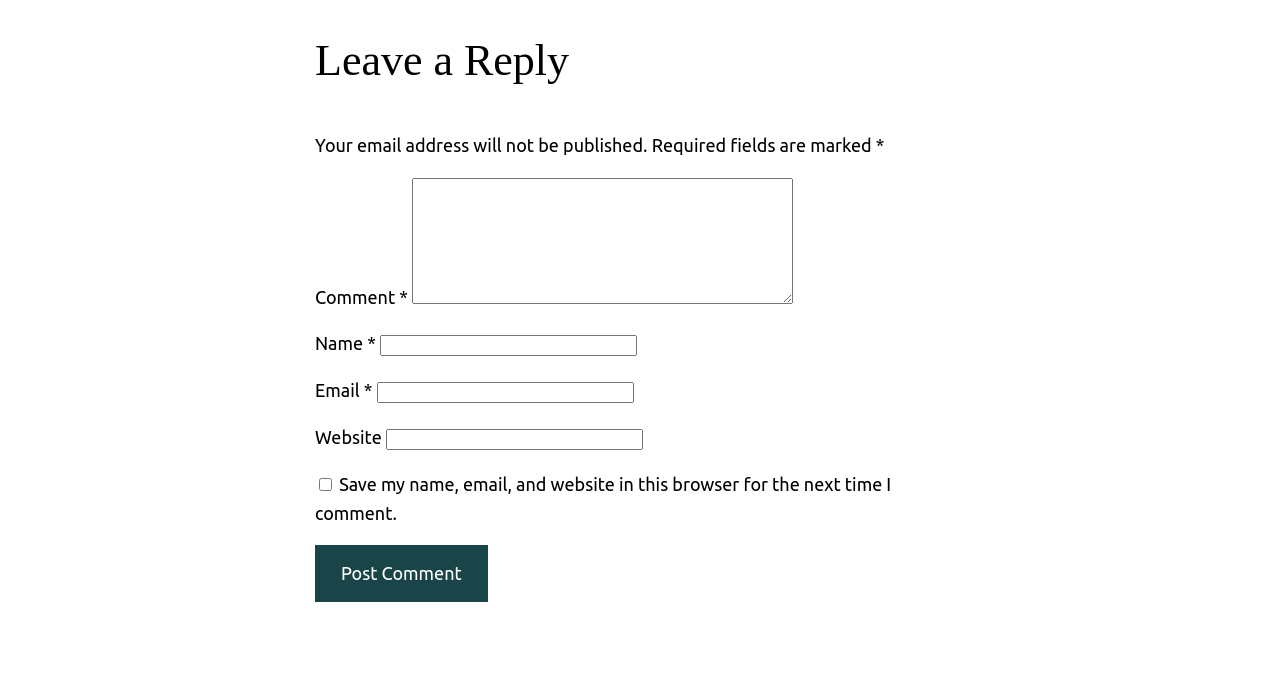Is the 'Website' field required in the comment form?
Relying on the image, give a concise answer in one word or a brief phrase.

No